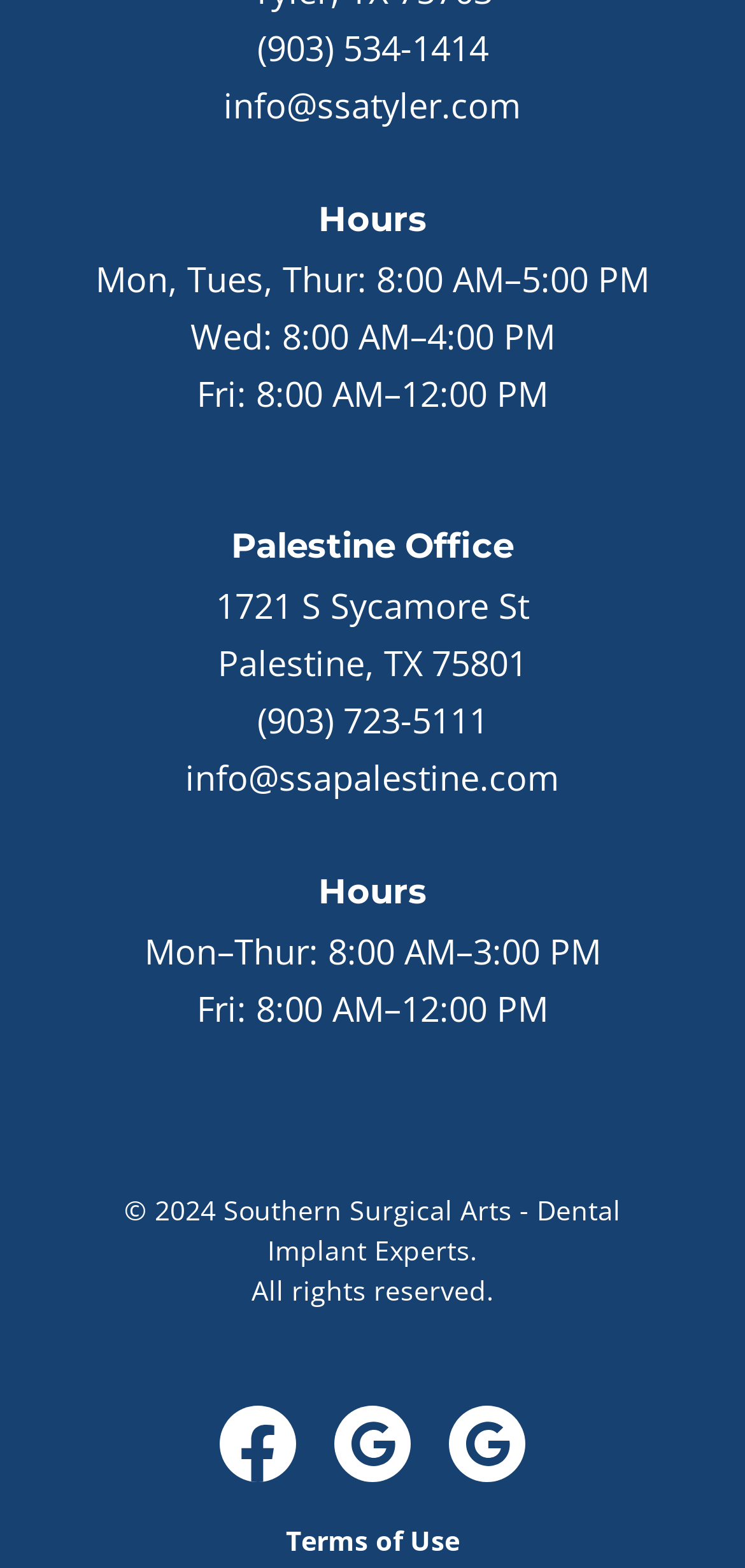Please identify the bounding box coordinates of the element's region that should be clicked to execute the following instruction: "Visit the Palestine office website". The bounding box coordinates must be four float numbers between 0 and 1, i.e., [left, top, right, bottom].

[0.31, 0.33, 0.69, 0.367]